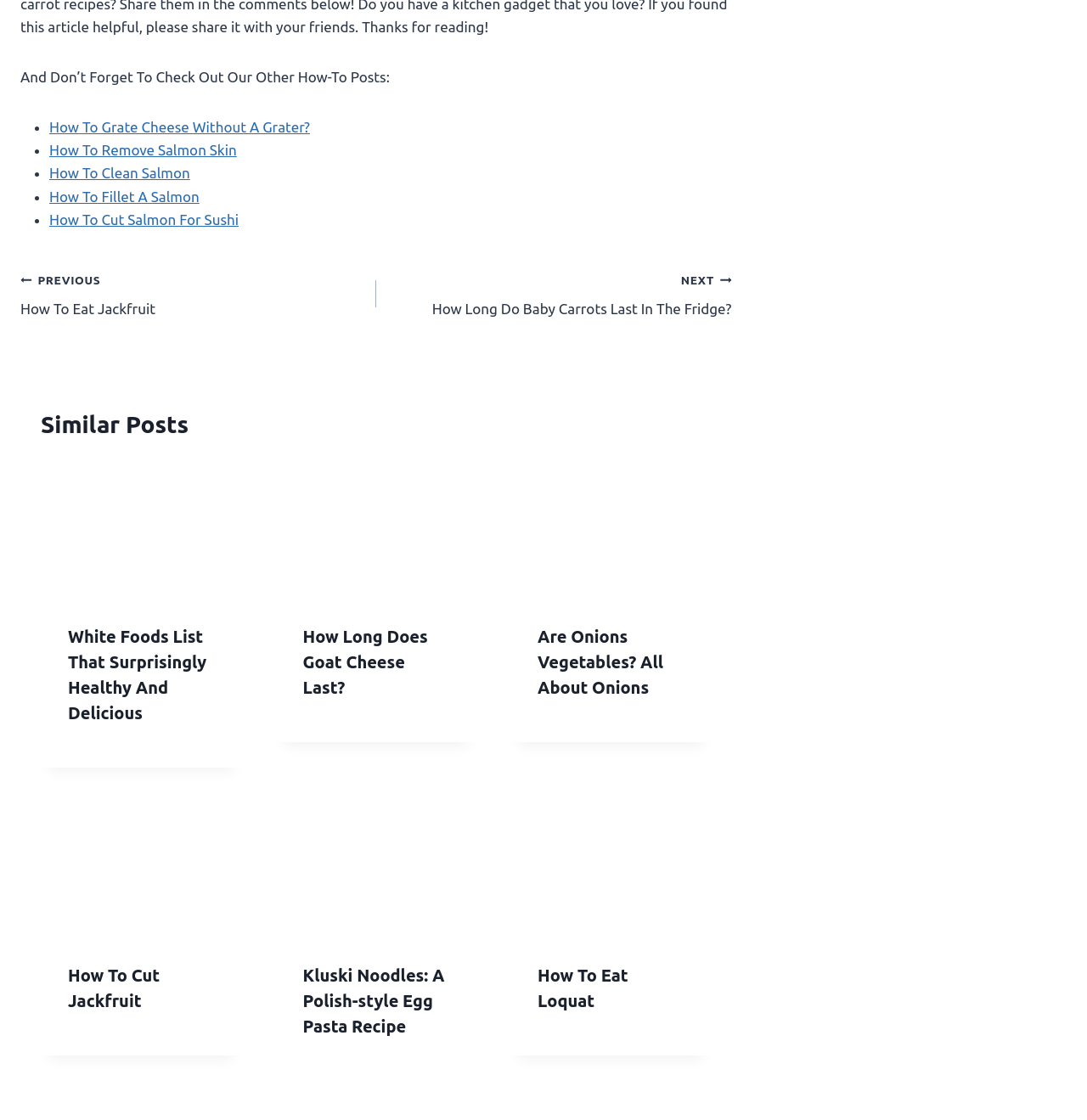What is the topic of the current post?
Use the image to answer the question with a single word or phrase.

How-to